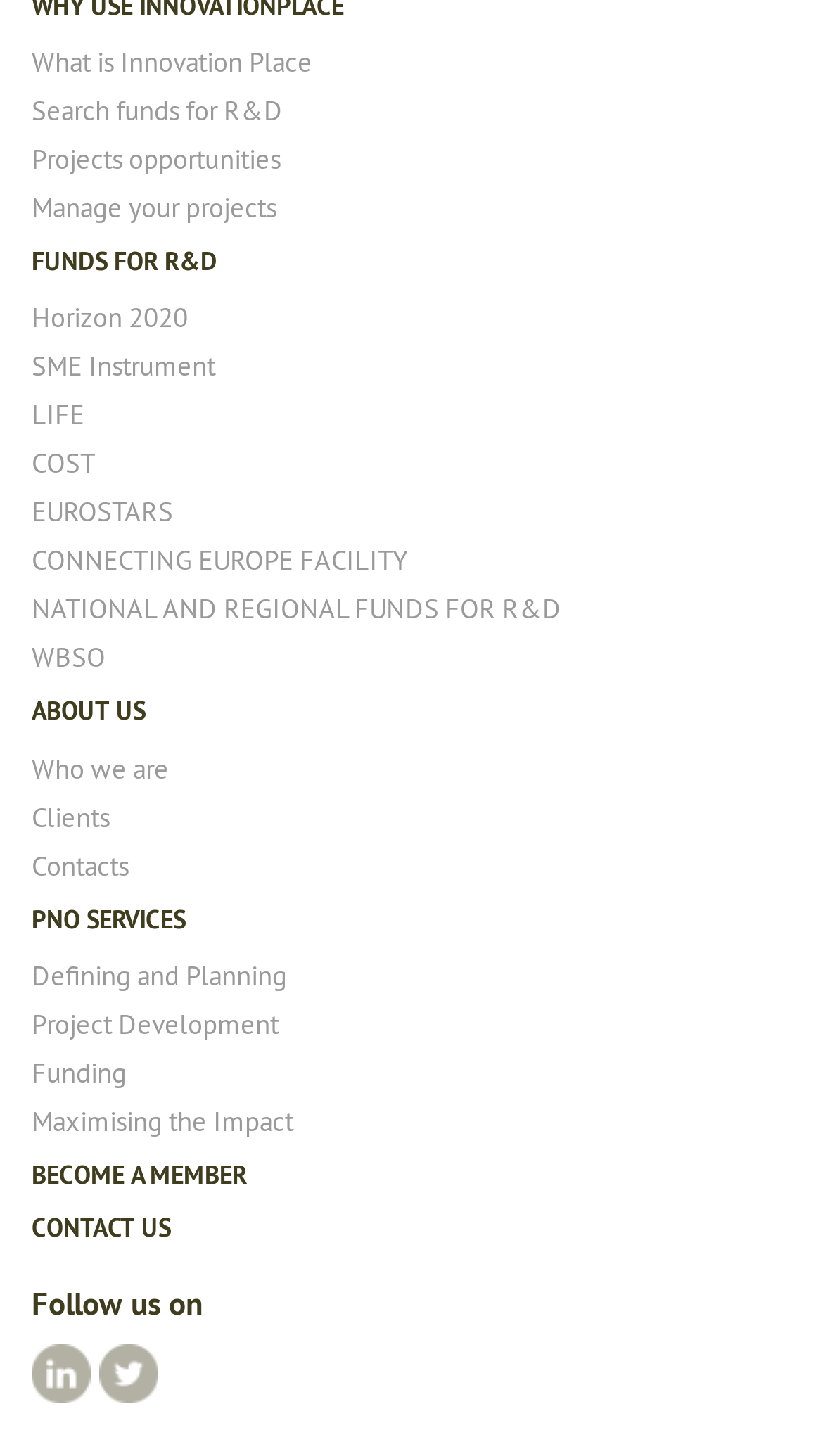Please identify the bounding box coordinates of the clickable area that will fulfill the following instruction: "Learn about Horizon 2020". The coordinates should be in the format of four float numbers between 0 and 1, i.e., [left, top, right, bottom].

[0.038, 0.206, 0.228, 0.23]